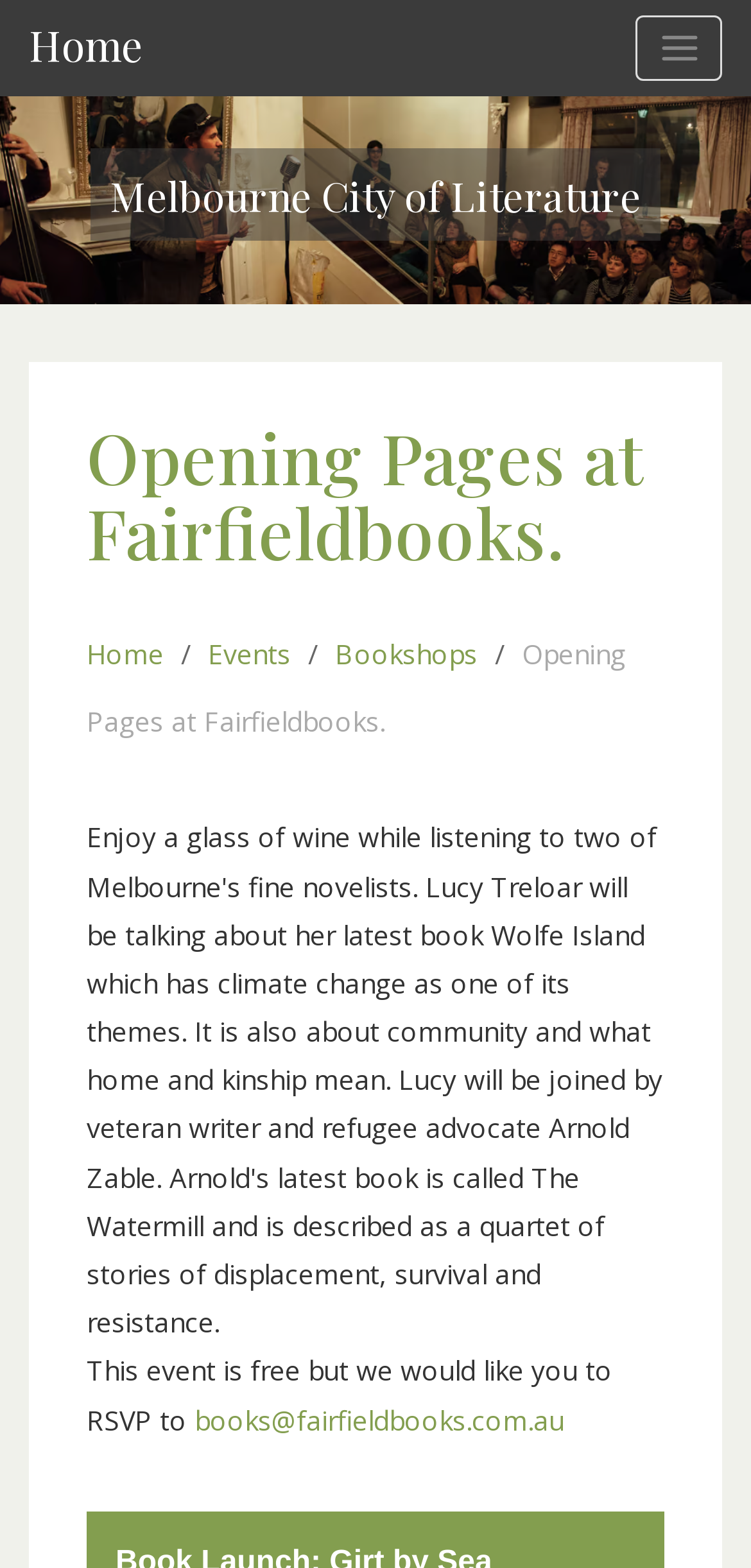For the element described, predict the bounding box coordinates as (top-left x, top-left y, bottom-right x, bottom-right y). All values should be between 0 and 1. Element description: Main Menu

[0.846, 0.01, 0.962, 0.052]